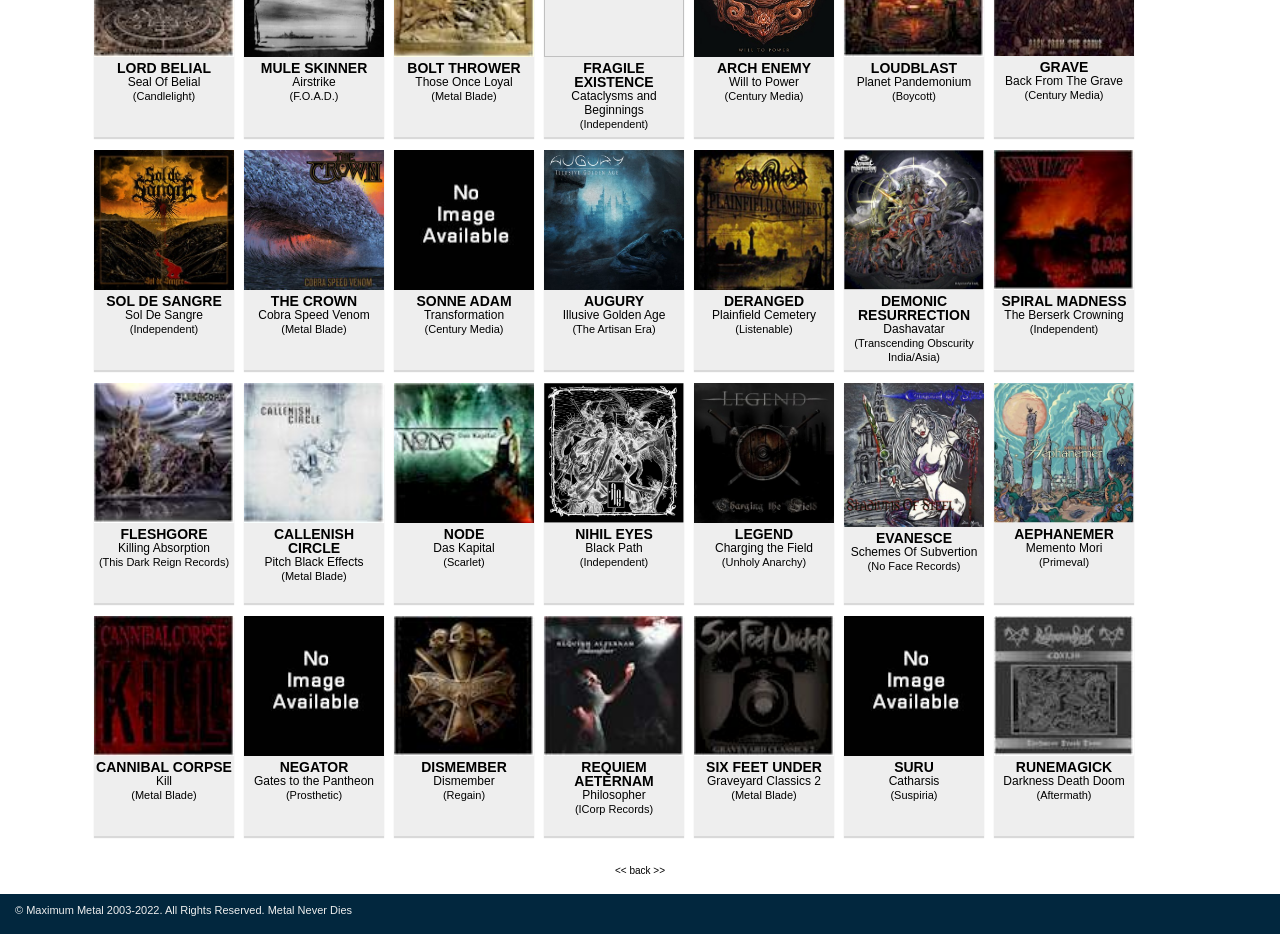Give a short answer using one word or phrase for the question:
How many images are on this webpage?

20